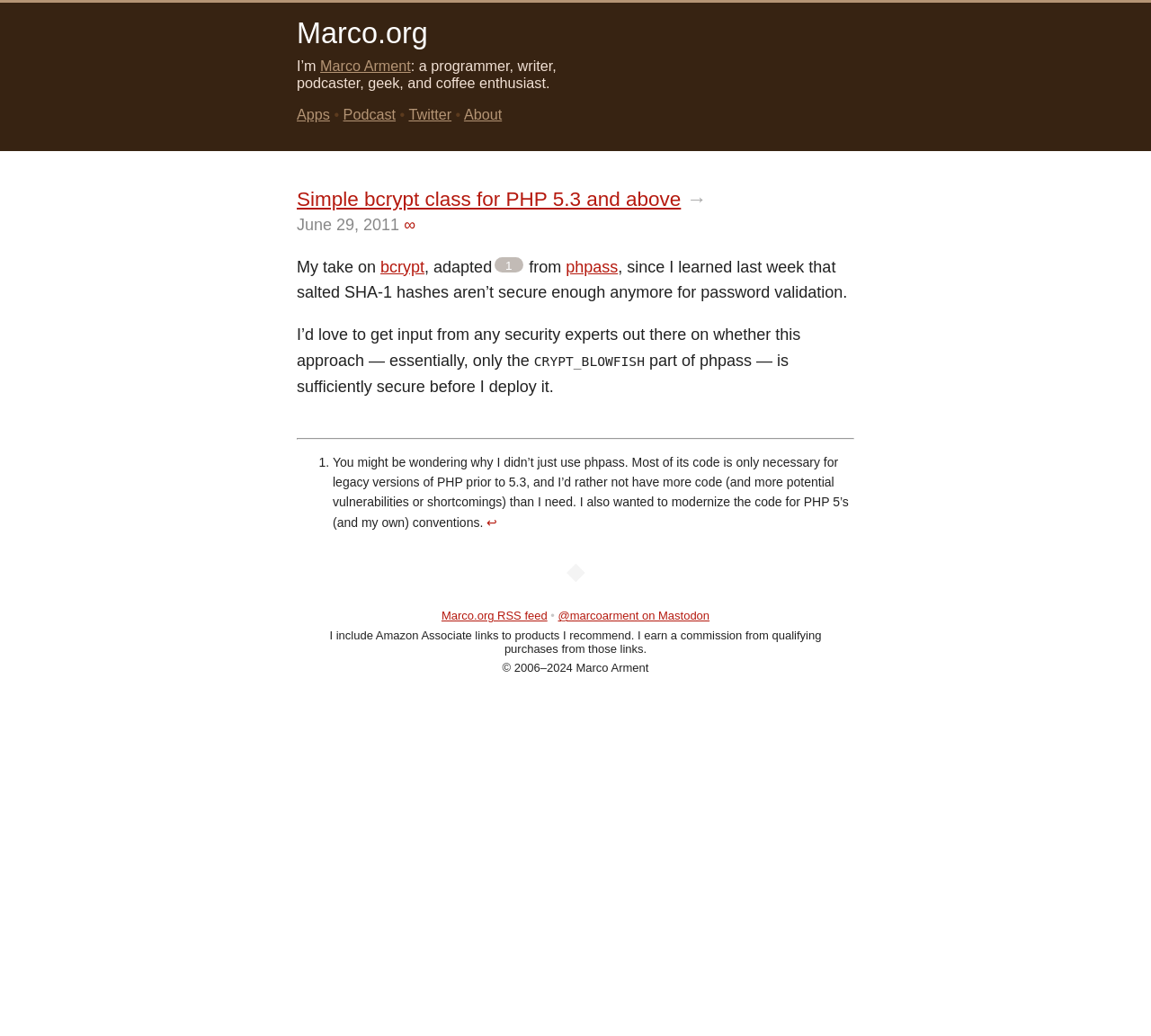What is the date of the article? Based on the image, give a response in one word or a short phrase.

June 29, 2011